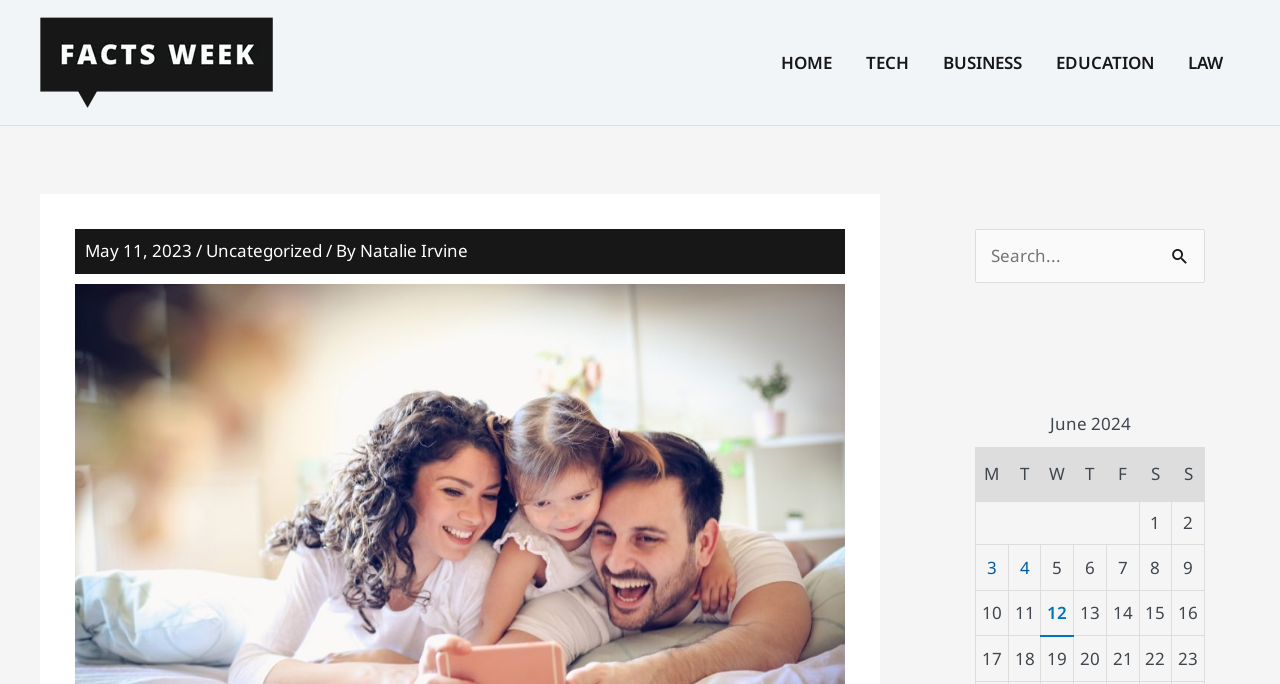Identify the headline of the webpage and generate its text content.

Helping Families Deal with Personal Issues